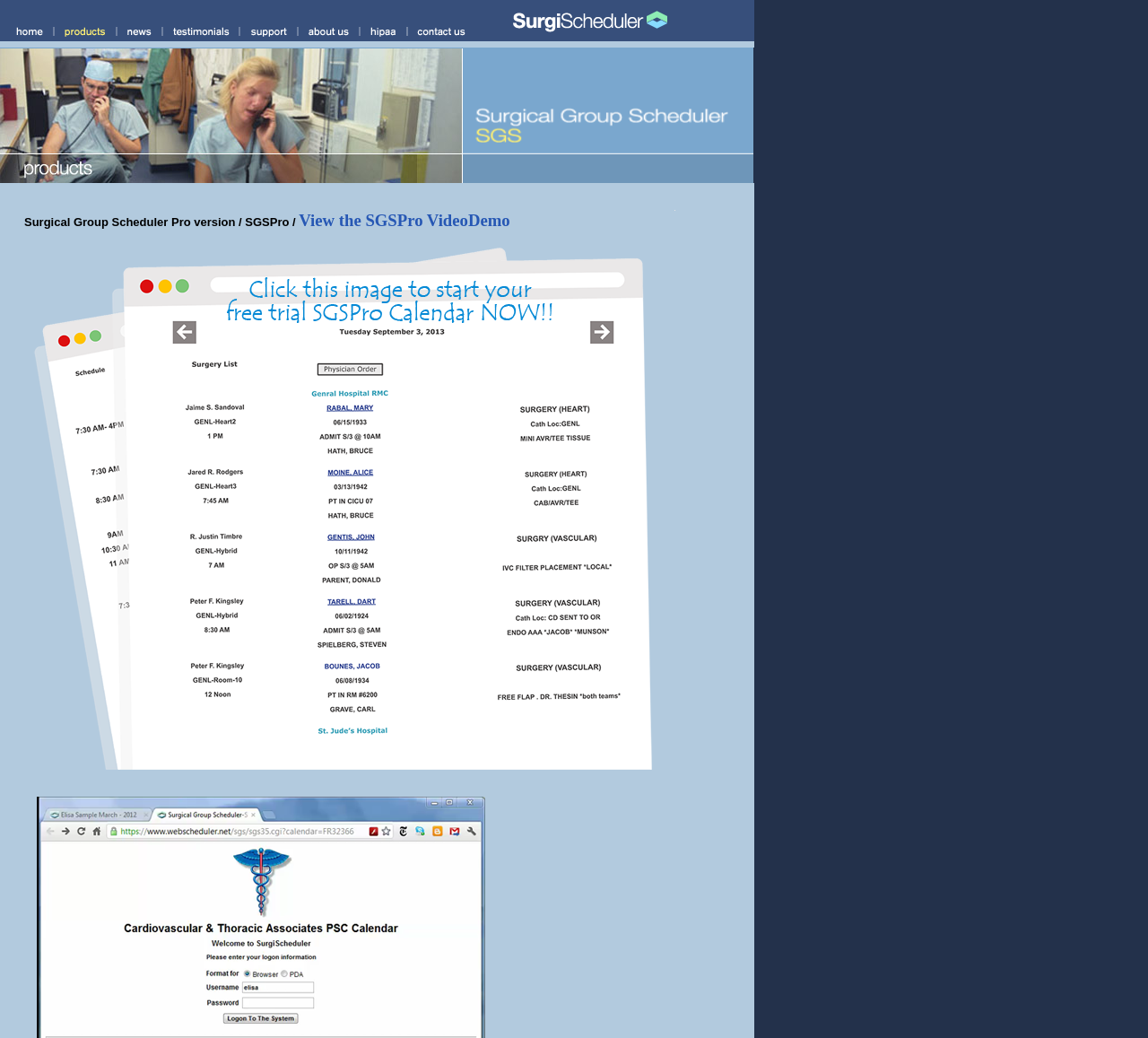Please study the image and answer the question comprehensively:
Is there a call-to-action on this webpage?

The webpage contains a call-to-action in the form of a link that says 'click this image to start a free trial SGSPro Calendar'. This suggests that the webpage is encouraging visitors to take a specific action, namely starting a free trial of the SGSPro software.